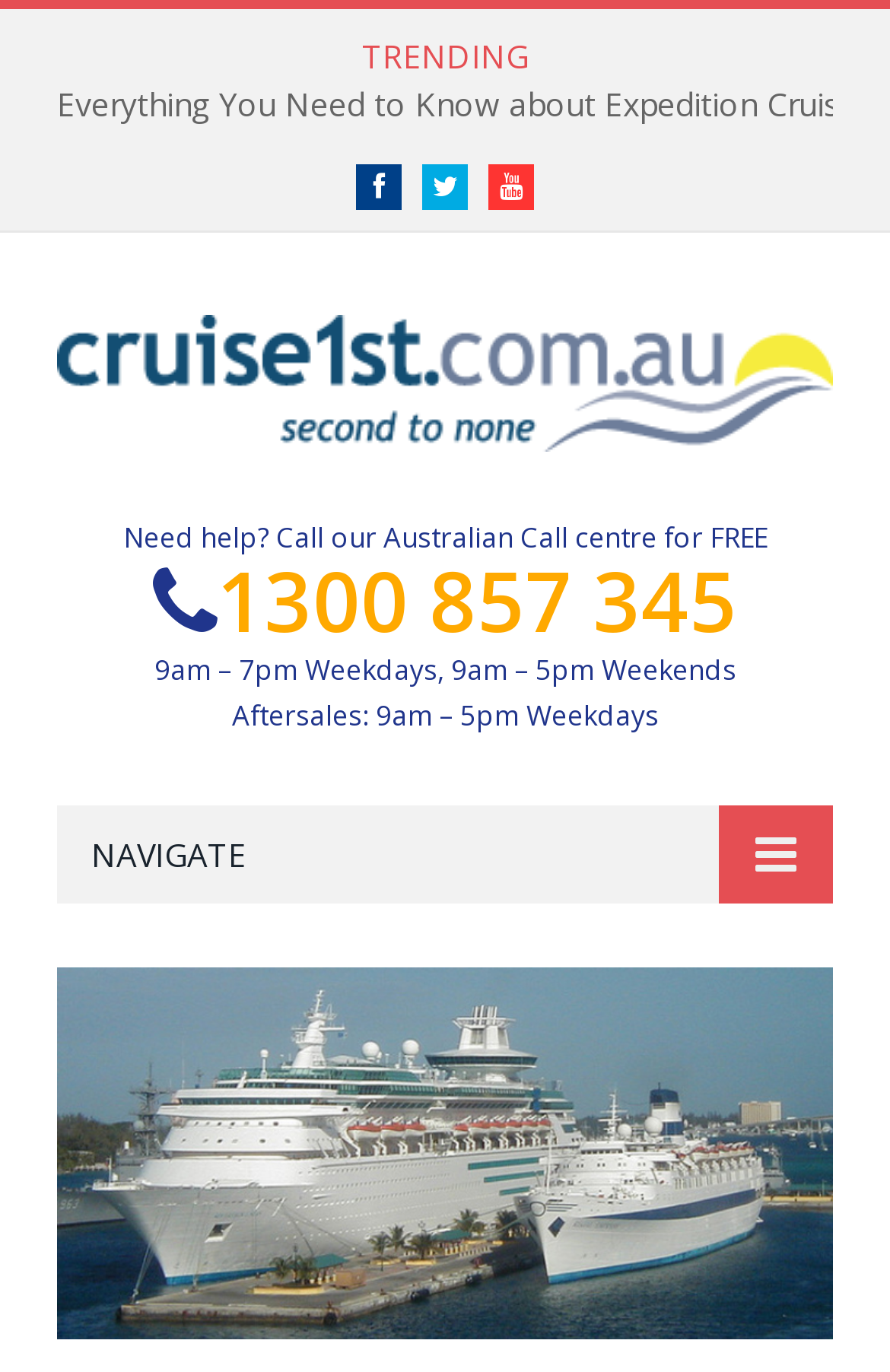Respond with a single word or phrase for the following question: 
What is the name of the blog?

Cruise1st Blog